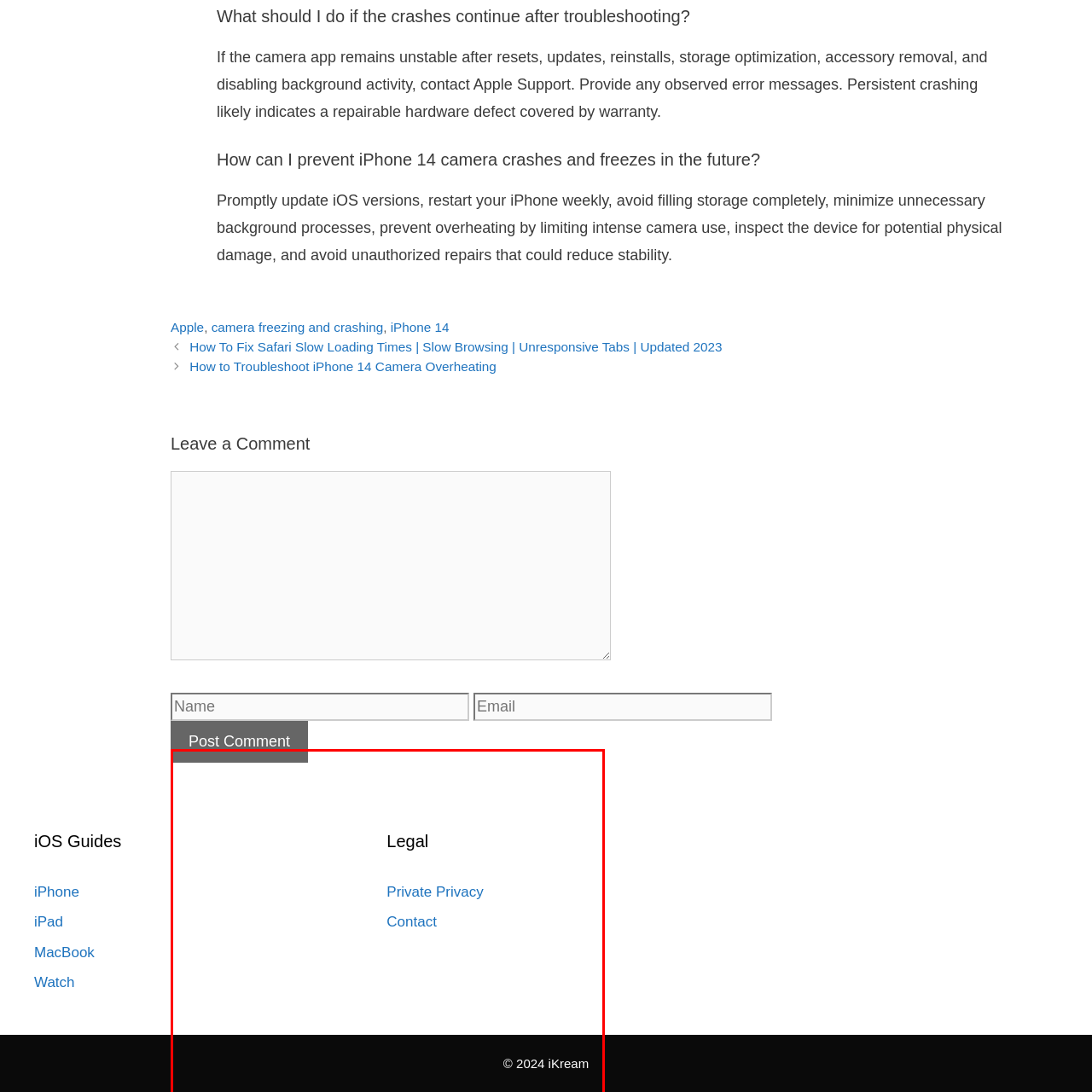Generate an in-depth caption for the image segment highlighted with a red box.

The image presents a website footer from "iKream," featuring essential legal links. The footer is predominantly dark-themed, emphasizing clarity and accessibility. It includes the title "Legal," delineating the section's purpose, followed by two clickable links: "Private Privacy" and "Contact," allowing users to easily navigate to important information regarding the site's privacy policies and contact details. At the bottom, the copyright notice states "© 2024 iKream," indicating the site’s ownership and the year of publication, reinforcing a sense of professionalism and legitimacy.